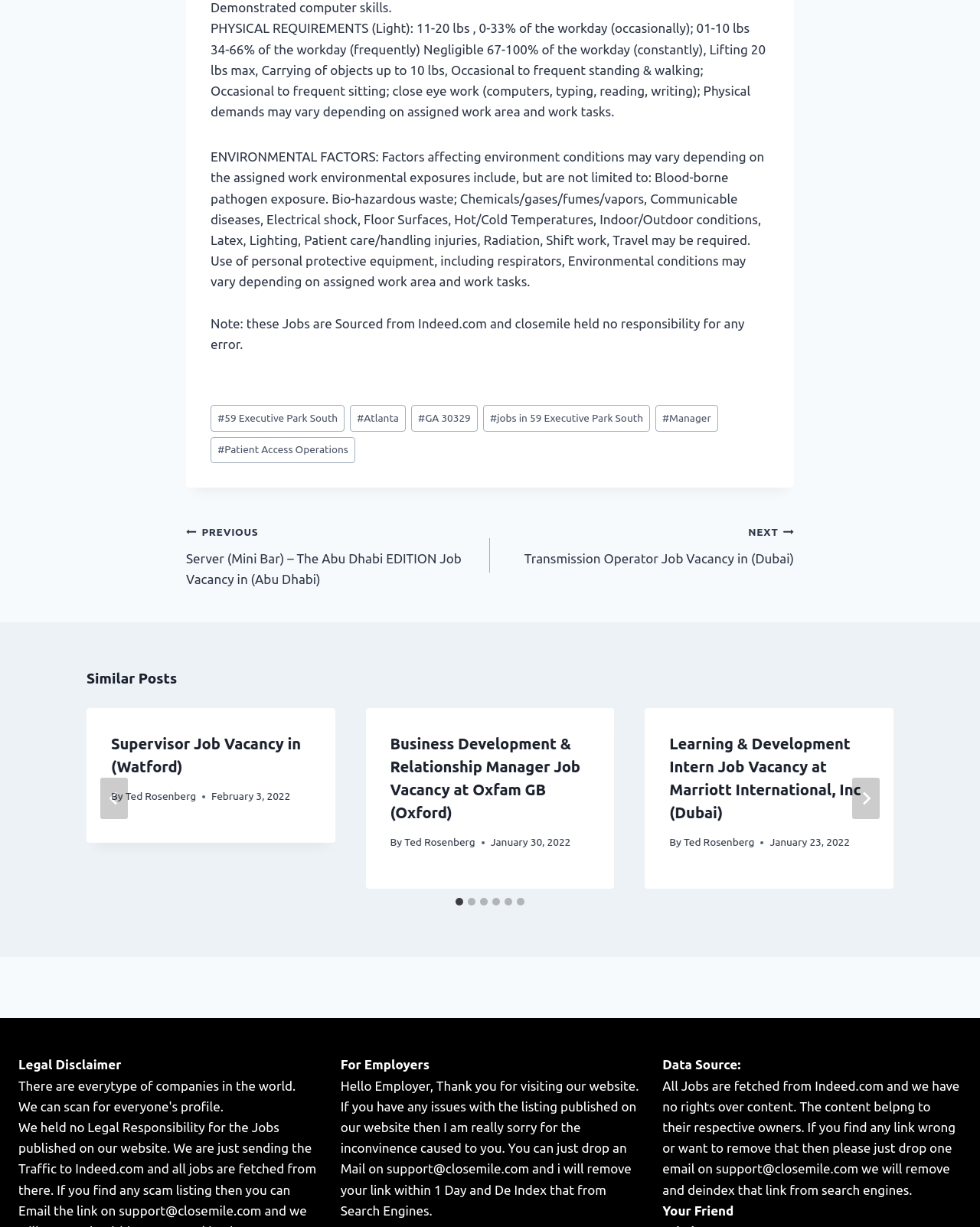Specify the bounding box coordinates of the element's region that should be clicked to achieve the following instruction: "View the 'Similar Posts' section". The bounding box coordinates consist of four float numbers between 0 and 1, in the format [left, top, right, bottom].

[0.088, 0.544, 0.912, 0.562]